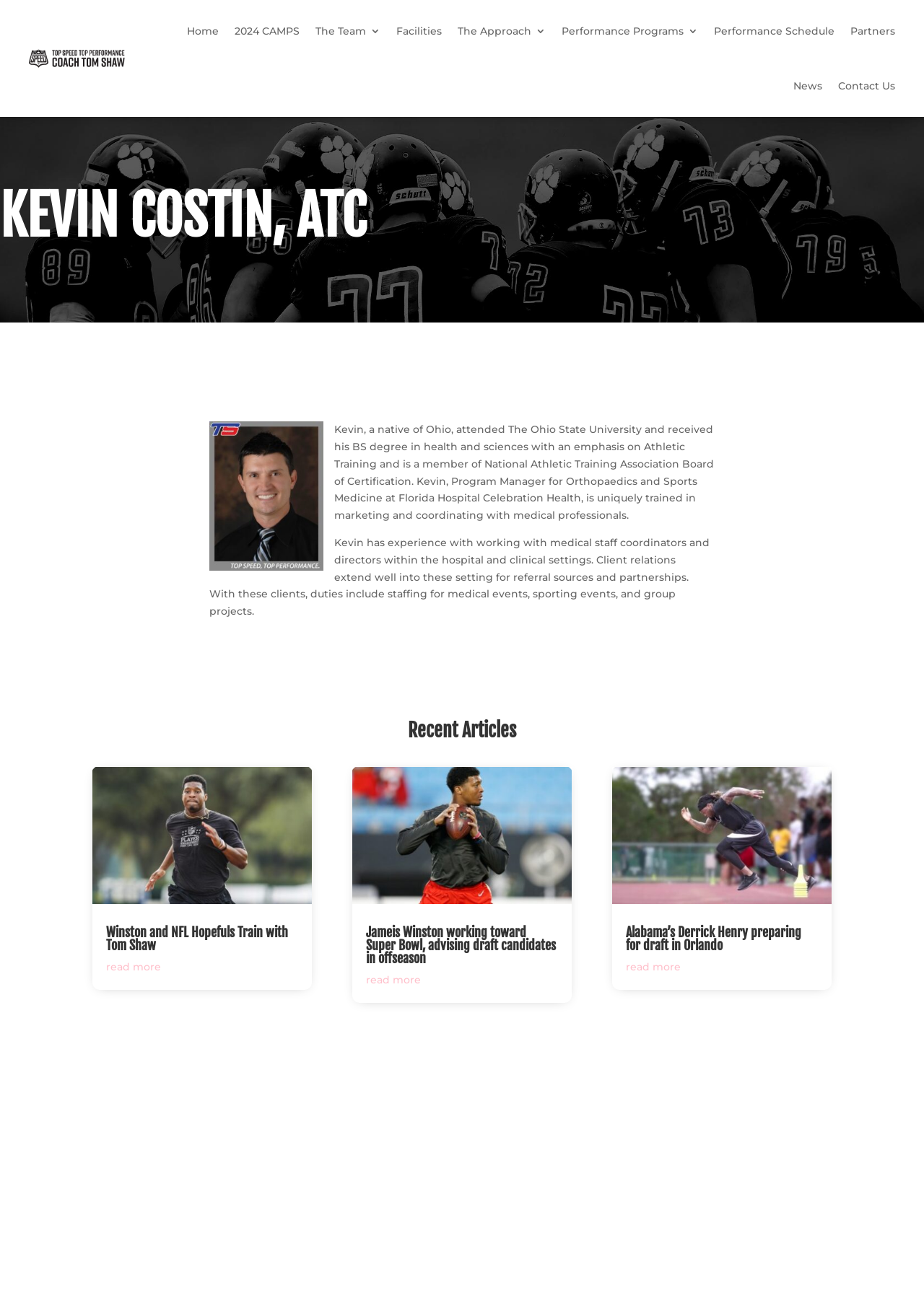Locate the bounding box for the described UI element: "read more". Ensure the coordinates are four float numbers between 0 and 1, formatted as [left, top, right, bottom].

[0.115, 0.73, 0.174, 0.74]